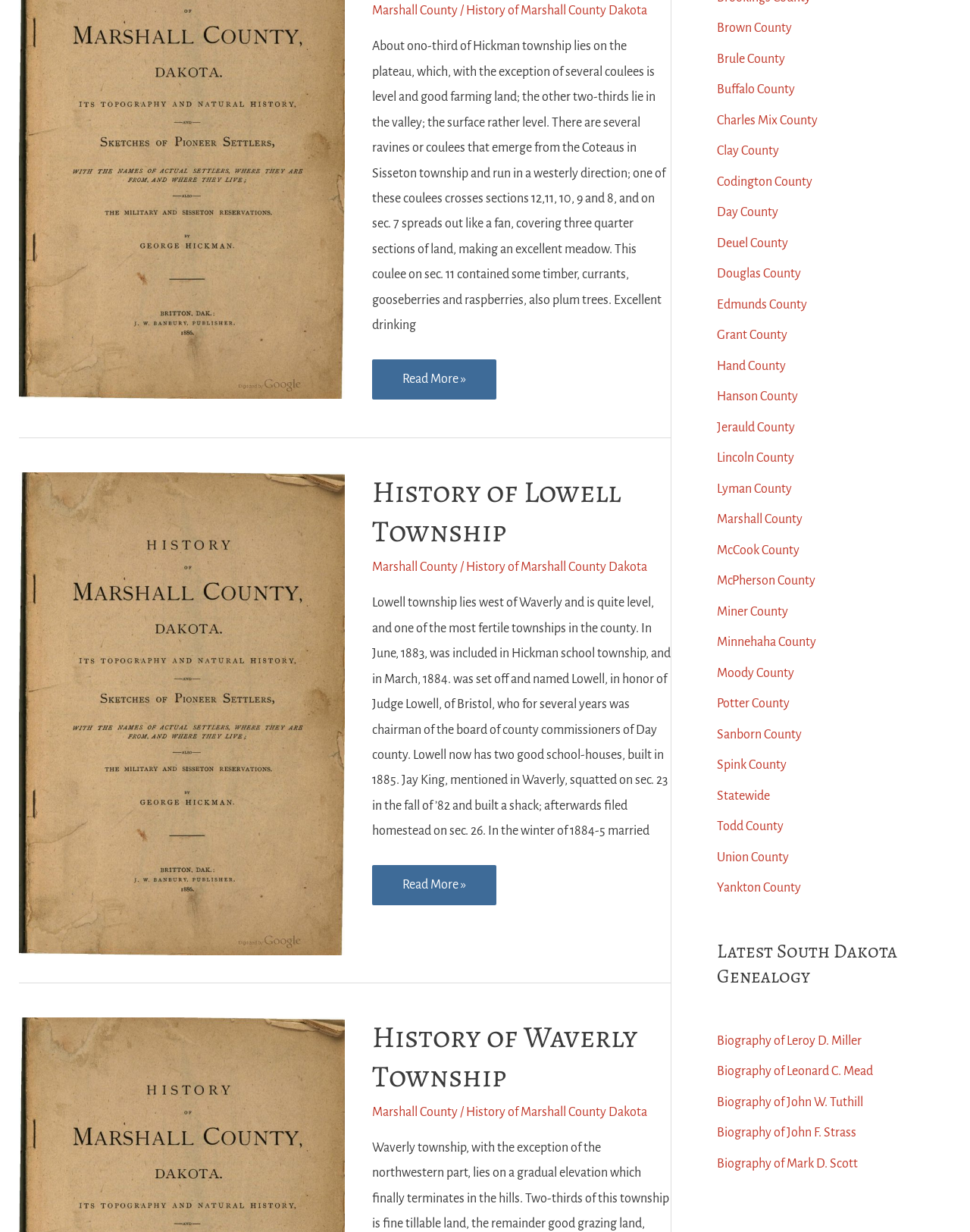Provide the bounding box coordinates of the HTML element this sentence describes: "Brown County". The bounding box coordinates consist of four float numbers between 0 and 1, i.e., [left, top, right, bottom].

[0.739, 0.017, 0.816, 0.028]